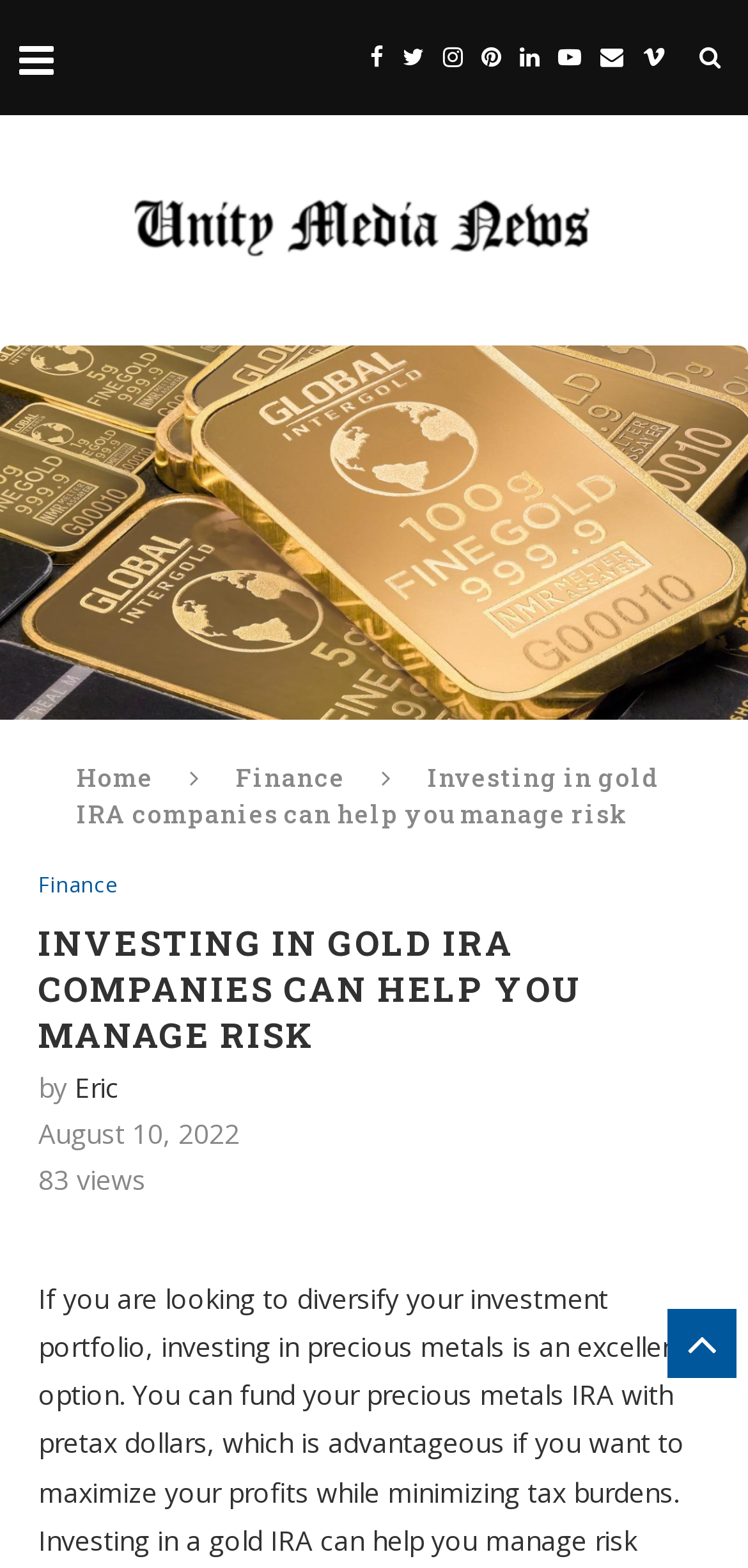What is the benefit of funding a precious metals IRA?
Refer to the image and offer an in-depth and detailed answer to the question.

According to the webpage content, funding a precious metals IRA with pretax dollars can help individuals maximize their profits while minimizing tax burdens.